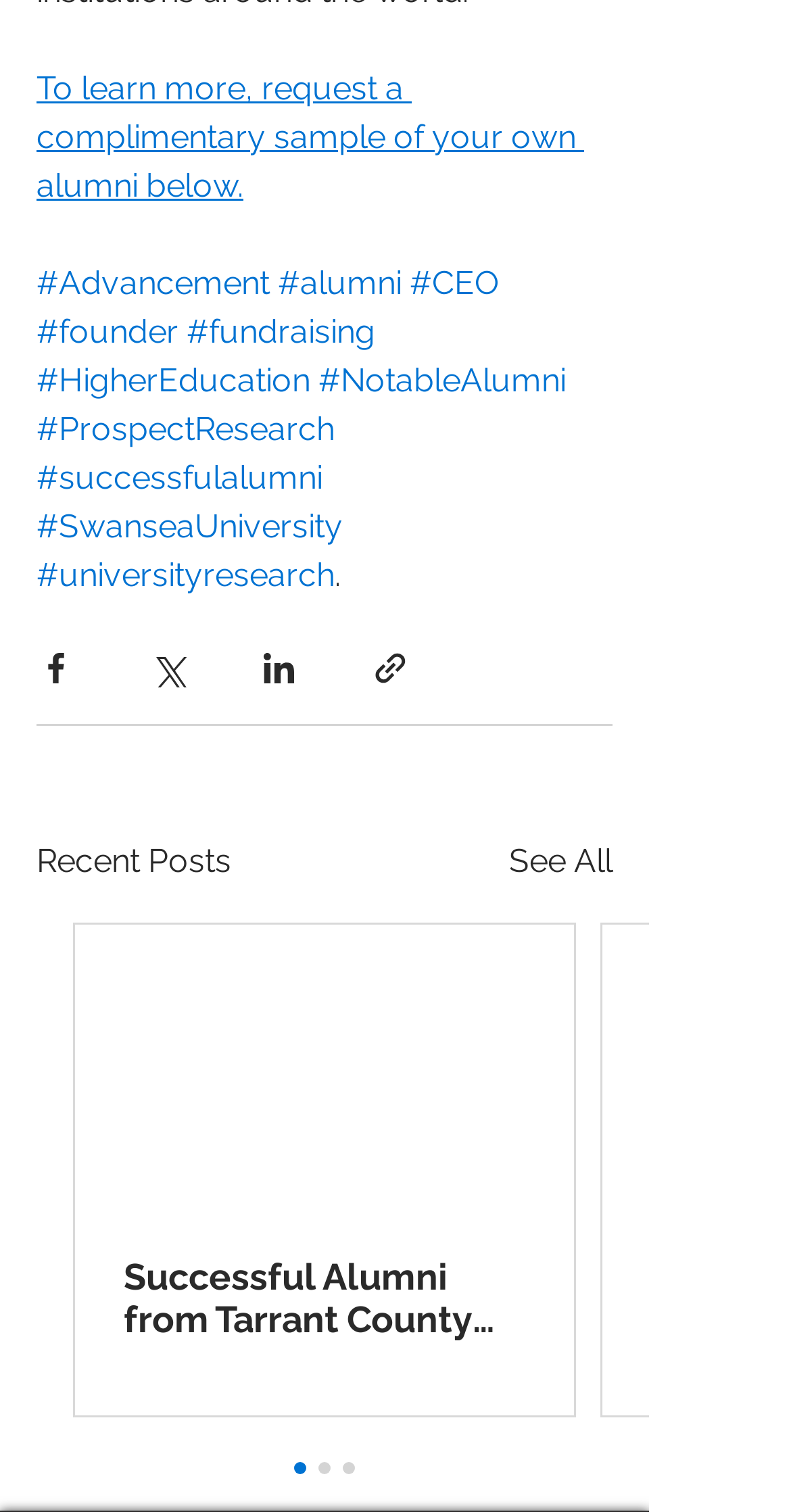Please answer the following query using a single word or phrase: 
What is the category of the link '#HigherEducation'?

Link category